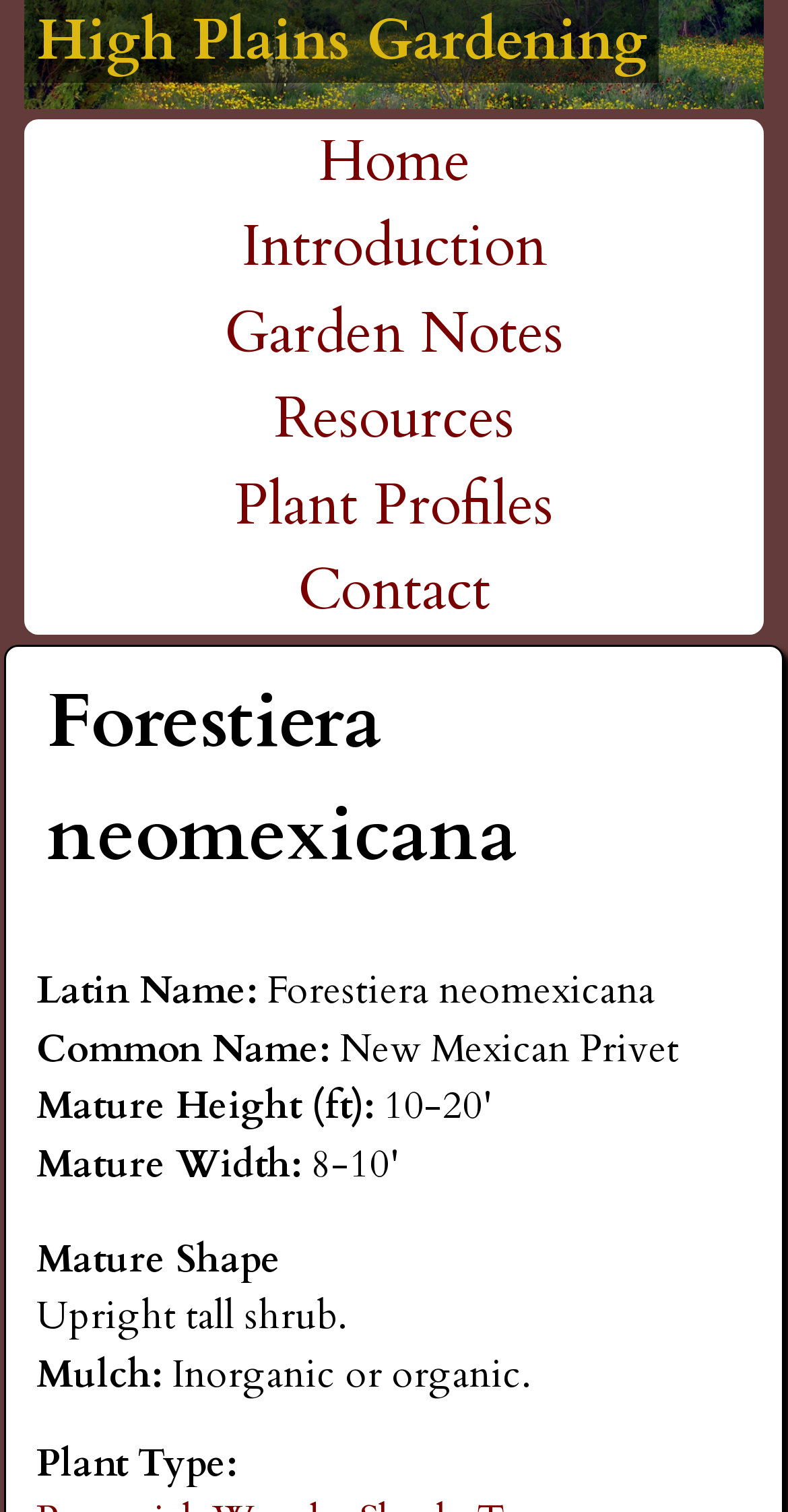Answer with a single word or phrase: 
What is the mature shape of the plant?

Upright tall shrub